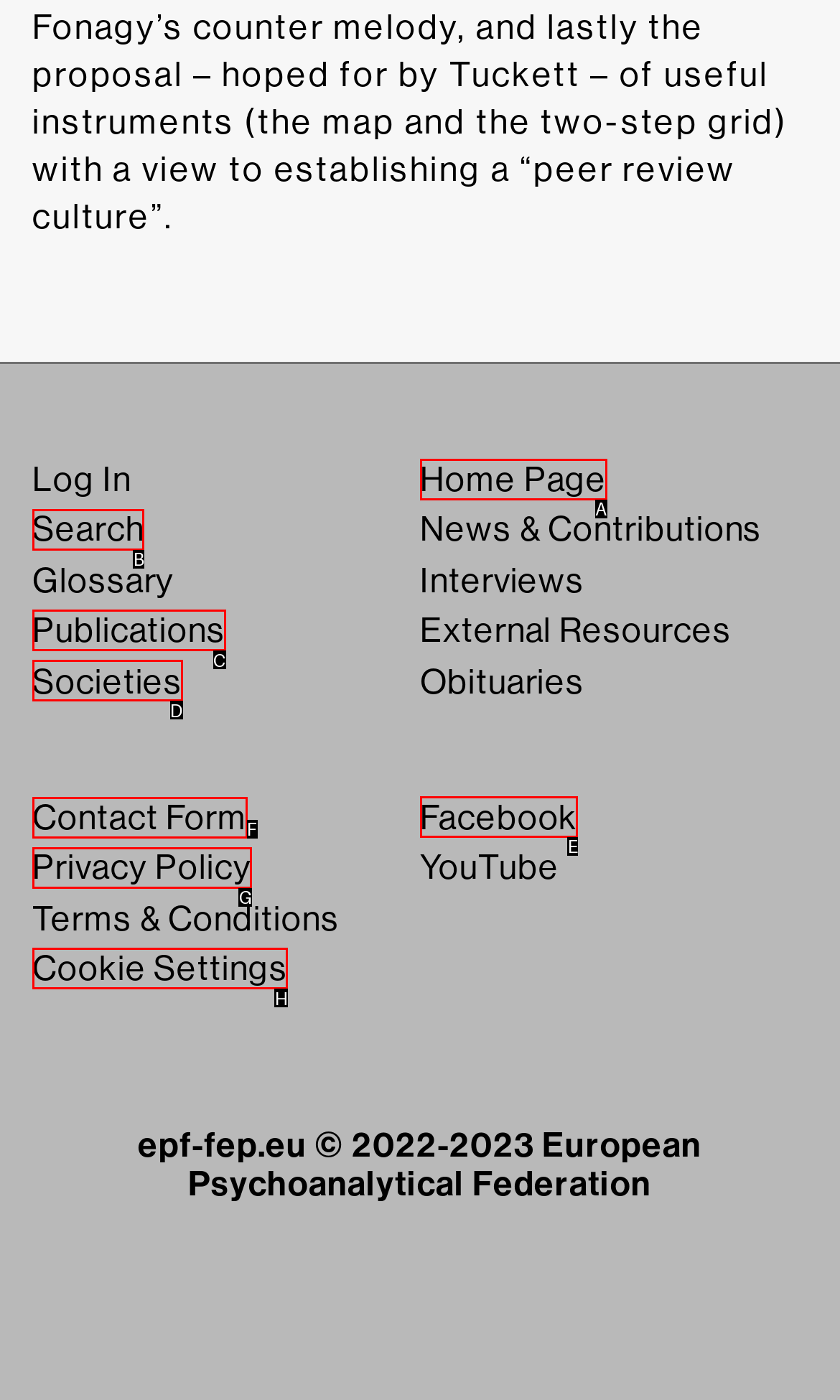Indicate the letter of the UI element that should be clicked to accomplish the task: visit Facebook. Answer with the letter only.

E